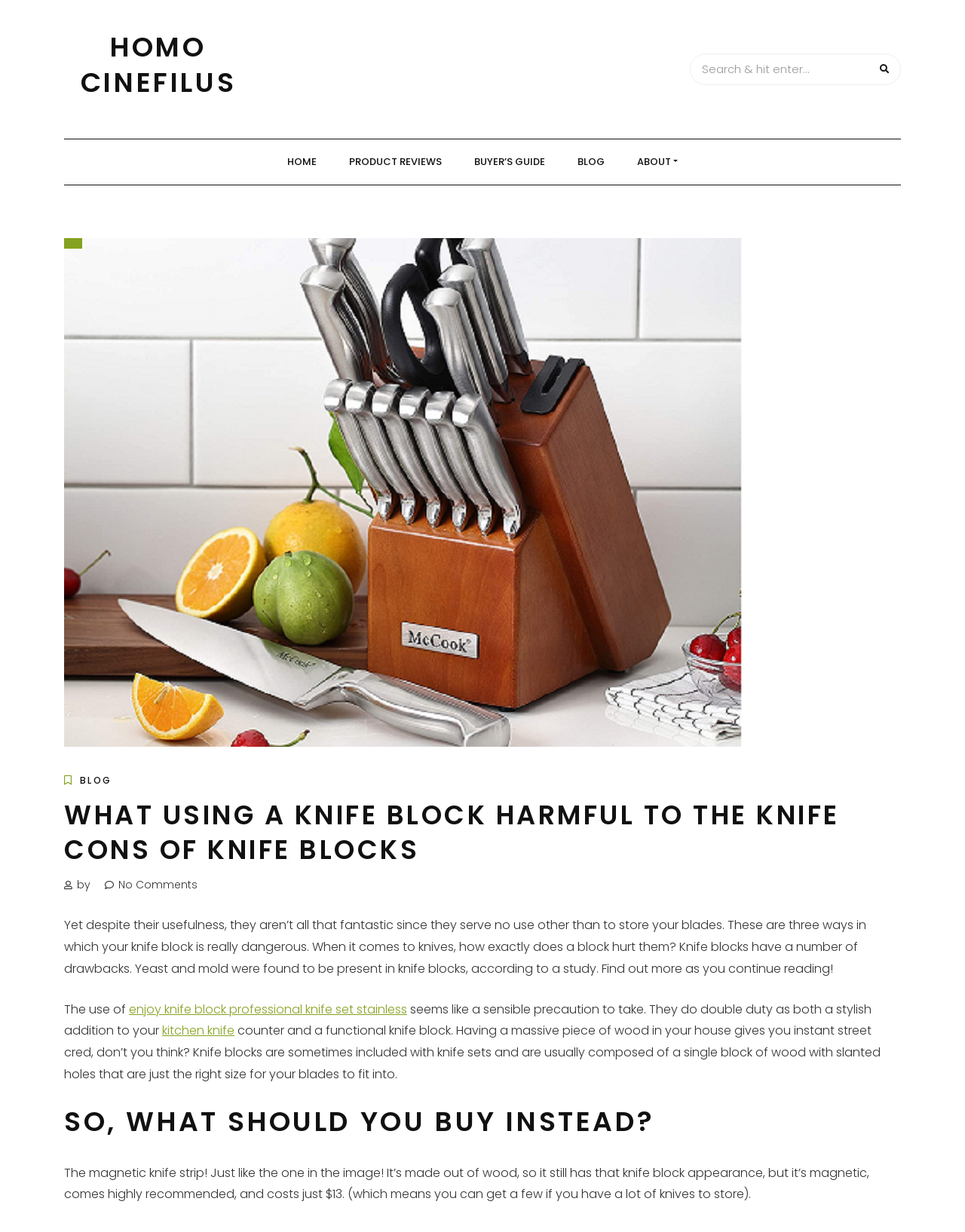Please identify the bounding box coordinates of the region to click in order to complete the given instruction: "Search for something". The coordinates should be four float numbers between 0 and 1, i.e., [left, top, right, bottom].

[0.715, 0.043, 0.934, 0.069]